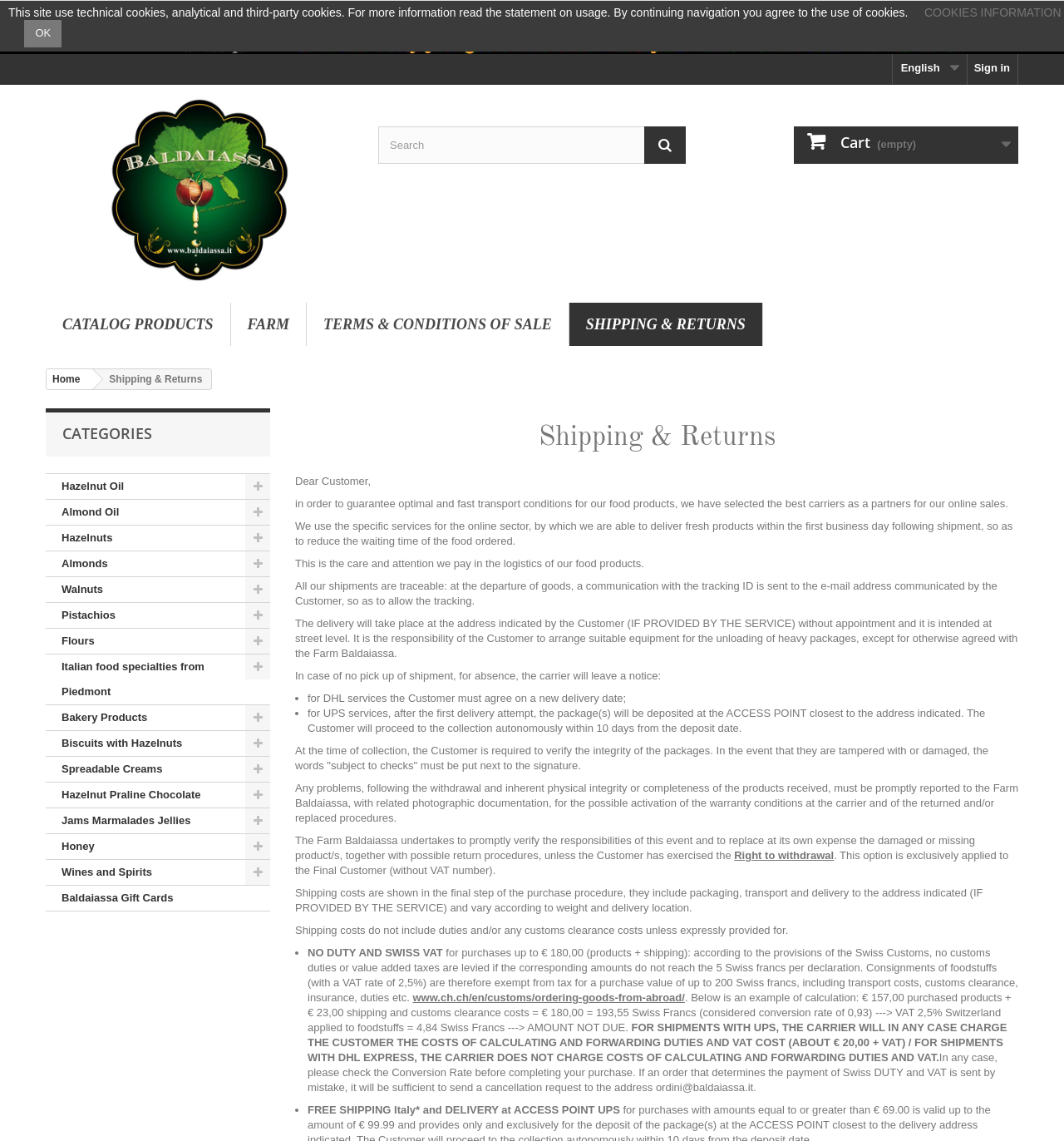Determine the bounding box coordinates for the area that should be clicked to carry out the following instruction: "View catalog products".

[0.043, 0.265, 0.216, 0.303]